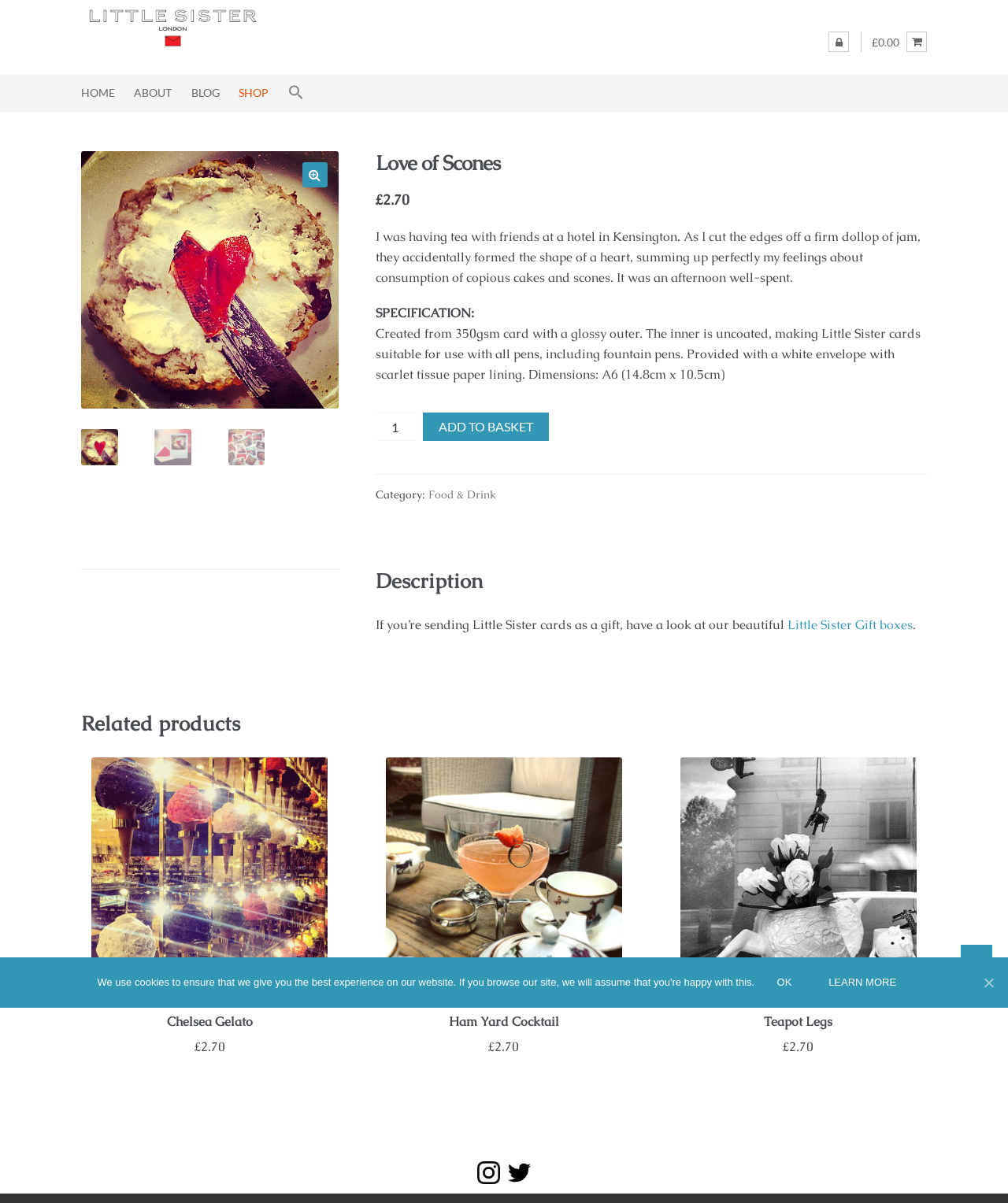Please find the bounding box coordinates for the clickable element needed to perform this instruction: "View 'Little Sister London' homepage".

[0.08, 0.008, 0.263, 0.039]